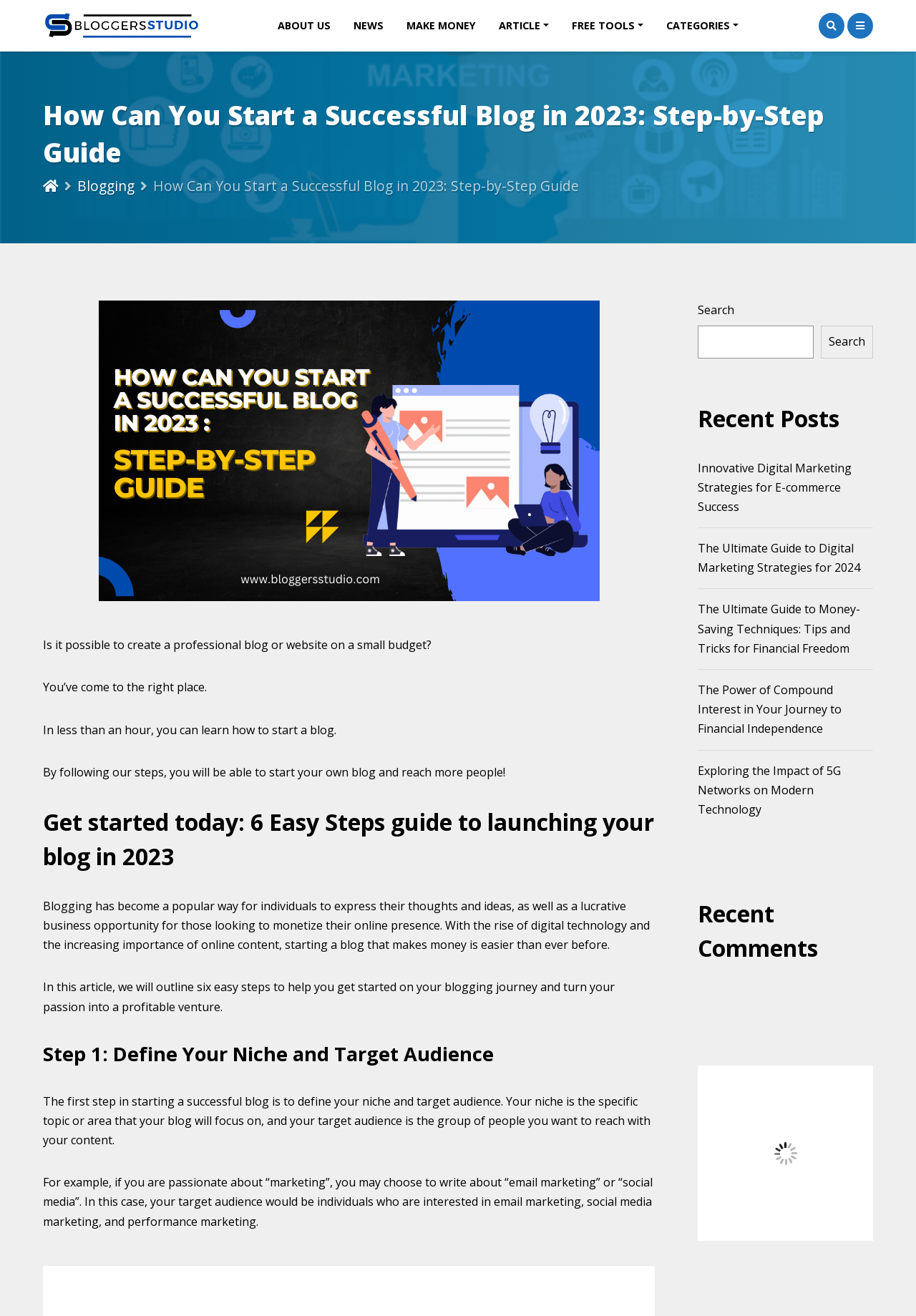Please find the bounding box coordinates for the clickable element needed to perform this instruction: "Check the 'Recent Posts'".

[0.762, 0.305, 0.953, 0.331]